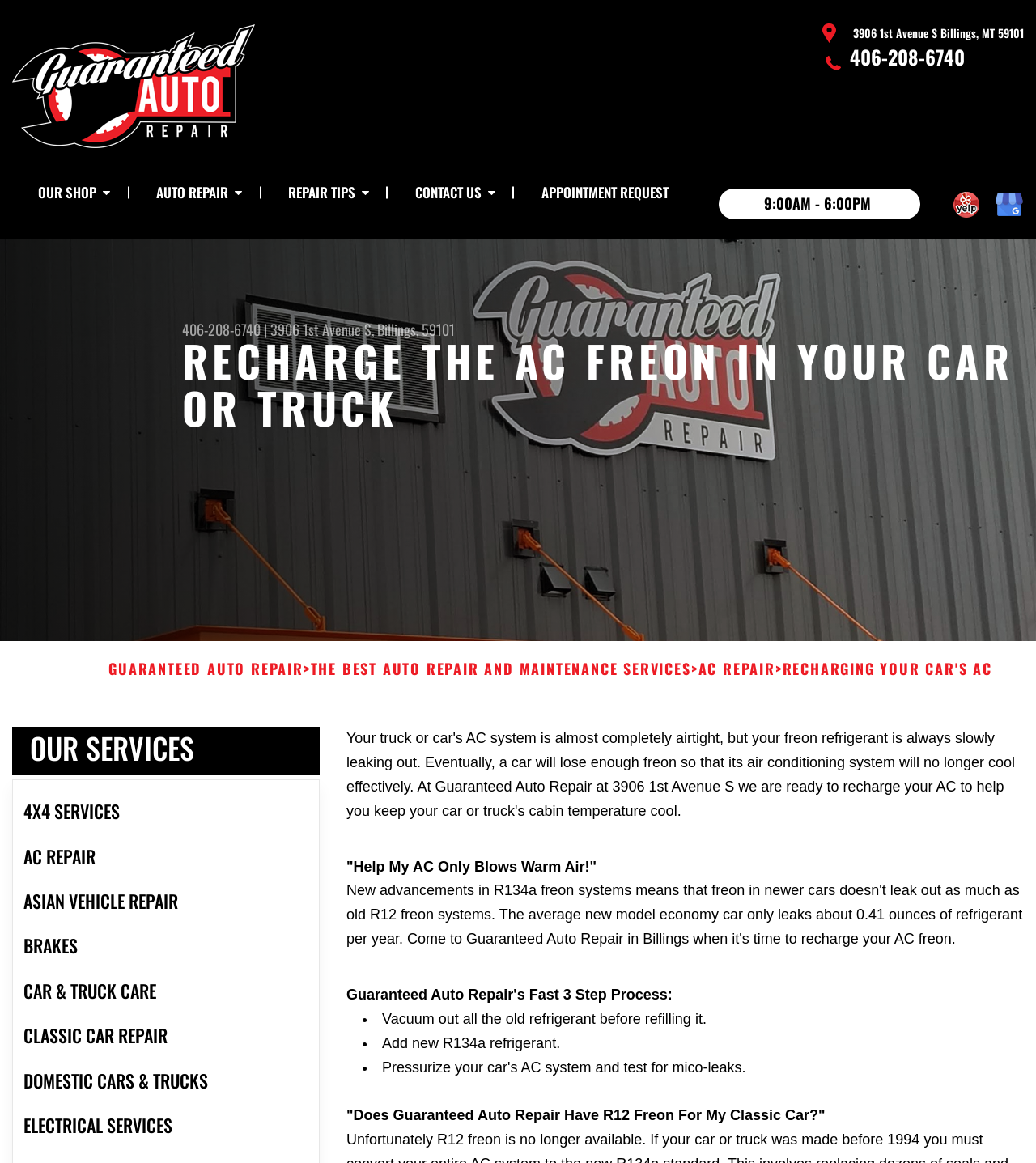Please specify the bounding box coordinates of the clickable region to carry out the following instruction: "Check the business hours". The coordinates should be four float numbers between 0 and 1, in the format [left, top, right, bottom].

[0.694, 0.162, 0.888, 0.189]